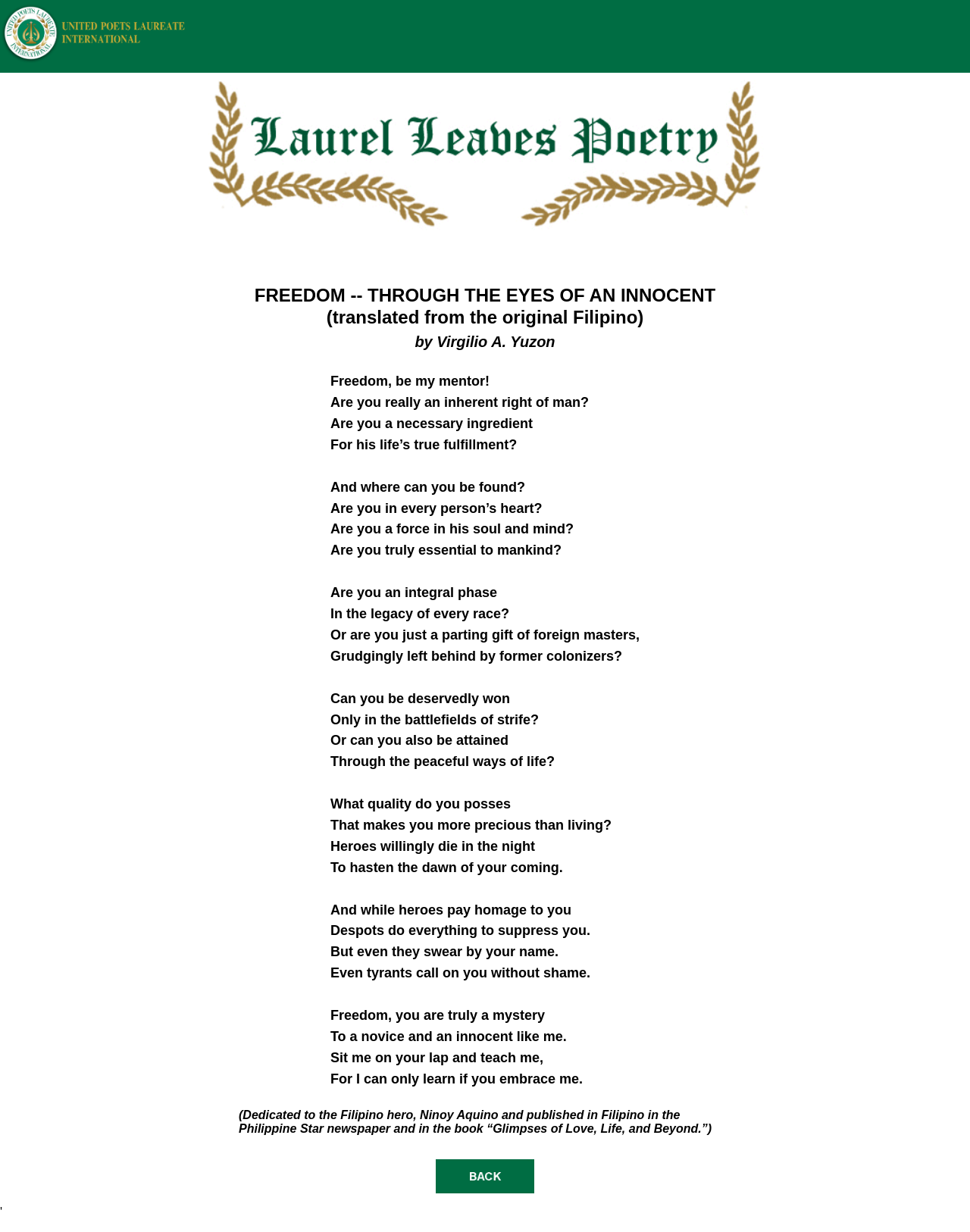Explain the webpage's layout and main content in detail.

The webpage is dedicated to a poem titled "FREEDOM -- THROUGH THE EYES OF AN INNOCENT" translated from the original Filipino. At the top left corner, there is a UPLI logo, an image that takes up about 20% of the screen width. Next to it, there is a larger image of "Laurel Leaves Poetry" that spans about 60% of the screen width.

Below the images, the poem is presented in a single column, with each line of the poem displayed as a separate static text element. The poem explores the concept of freedom, asking questions about its nature, importance, and how it can be attained. The text is arranged in a vertical sequence, with each line building upon the previous one to form a cohesive and thought-provoking poem.

At the bottom of the poem, there is a dedication to the Filipino hero, Ninoy Aquino, along with a note about the poem's publication history. Below this, there is a "Back Button" link, accompanied by an image, which is positioned at the bottom center of the screen.

Overall, the webpage has a simple and clean layout, with a focus on presenting the poem in a clear and readable format.